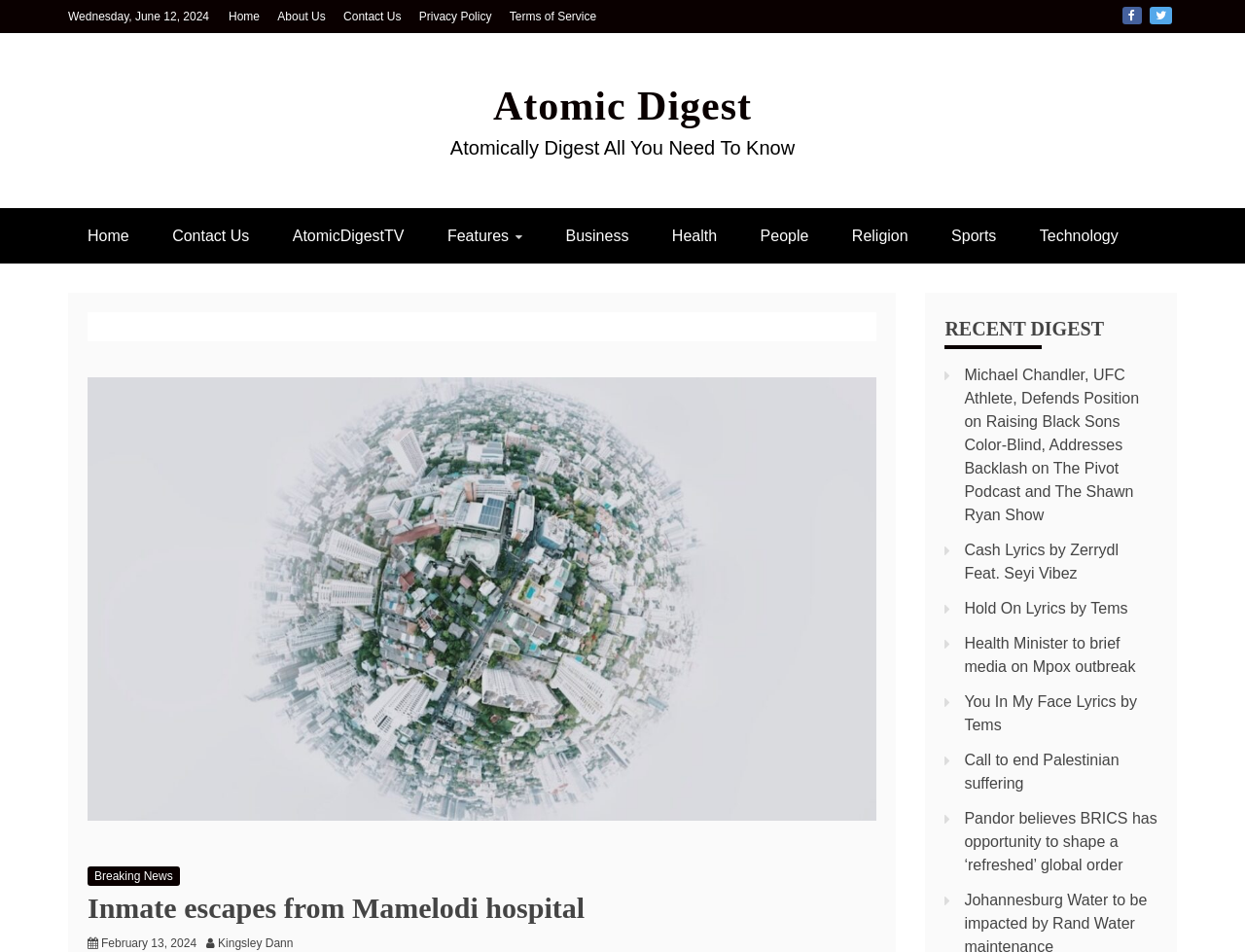Please determine the bounding box coordinates of the element's region to click in order to carry out the following instruction: "Check the 'Breaking News' section". The coordinates should be four float numbers between 0 and 1, i.e., [left, top, right, bottom].

[0.07, 0.91, 0.144, 0.931]